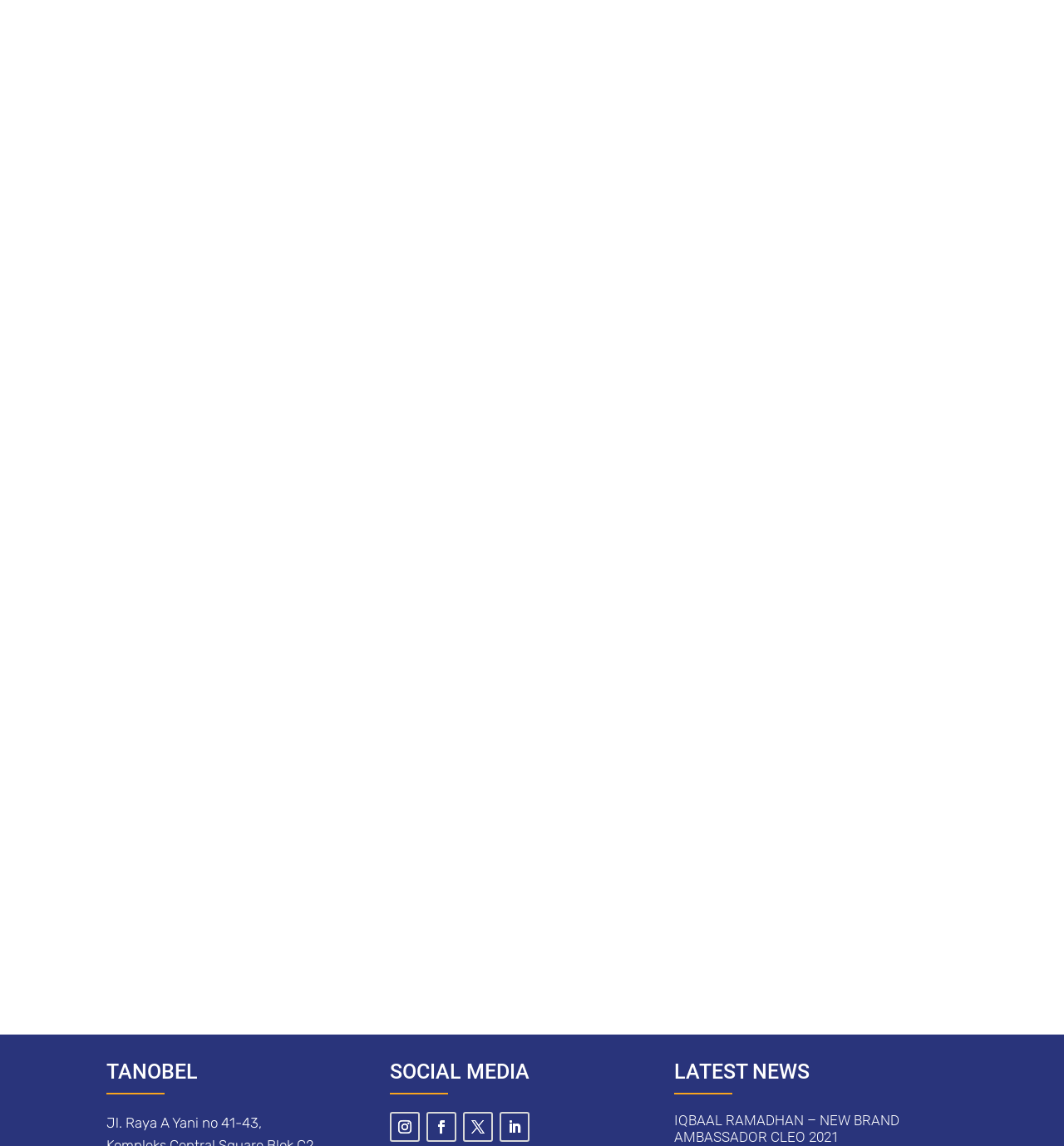Given the element description Follow, identify the bounding box coordinates for the UI element on the webpage screenshot. The format should be (top-left x, top-left y, bottom-right x, bottom-right y), with values between 0 and 1.

[0.401, 0.97, 0.429, 0.996]